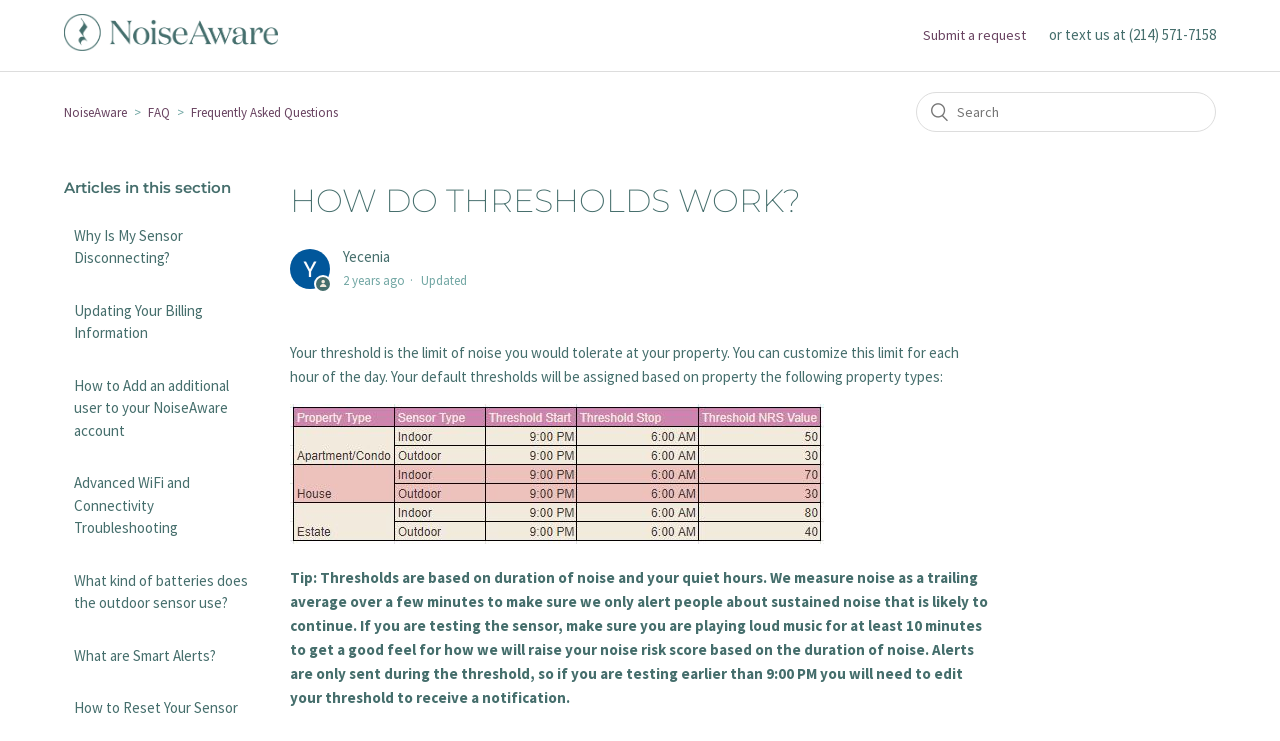Identify the bounding box coordinates of the section to be clicked to complete the task described by the following instruction: "read article about Why Is My Sensor Disconnecting?". The coordinates should be four float numbers between 0 and 1, formatted as [left, top, right, bottom].

[0.05, 0.289, 0.203, 0.377]